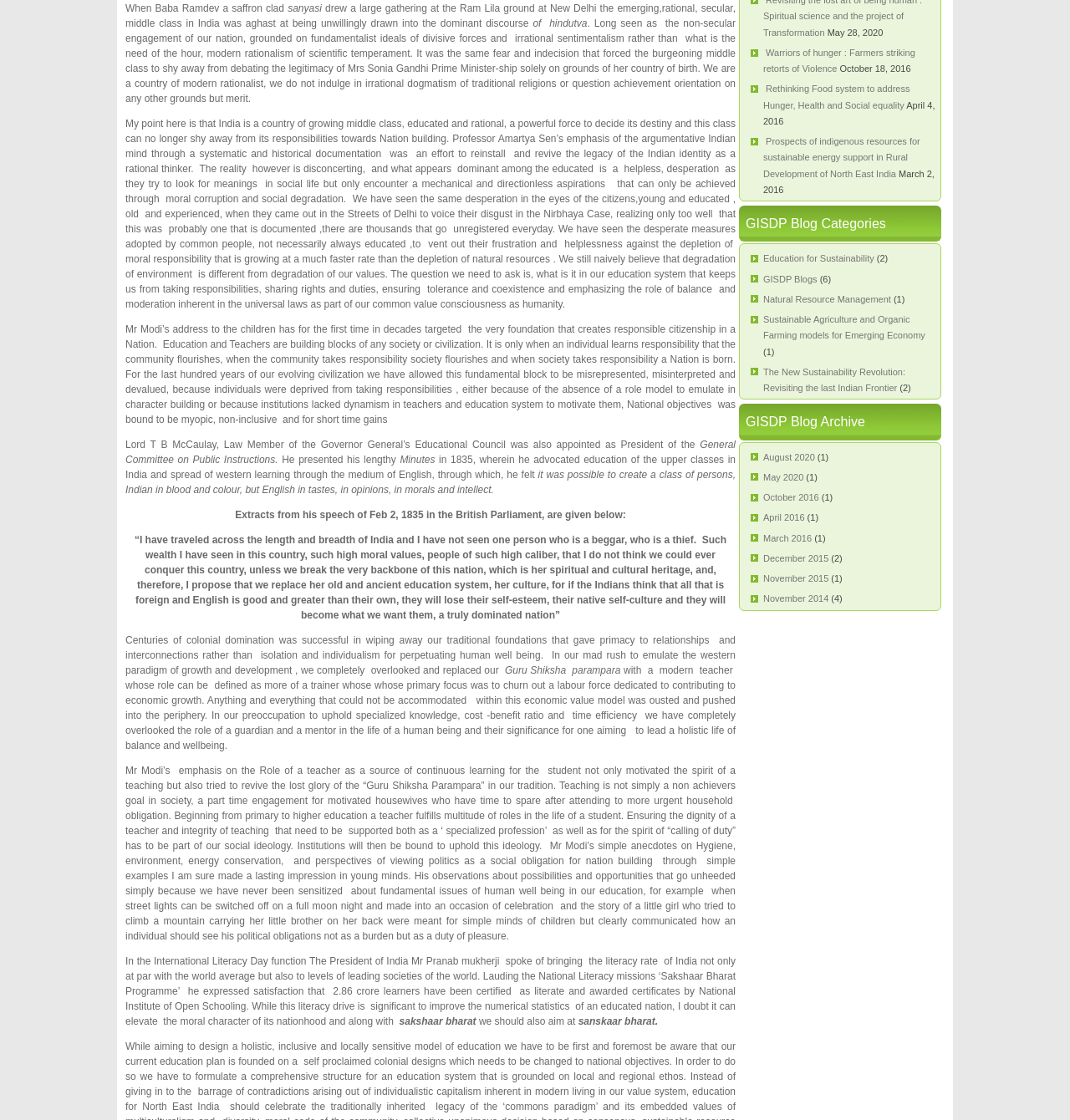Find and provide the bounding box coordinates for the UI element described with: "Education for Sustainability".

[0.713, 0.226, 0.817, 0.235]